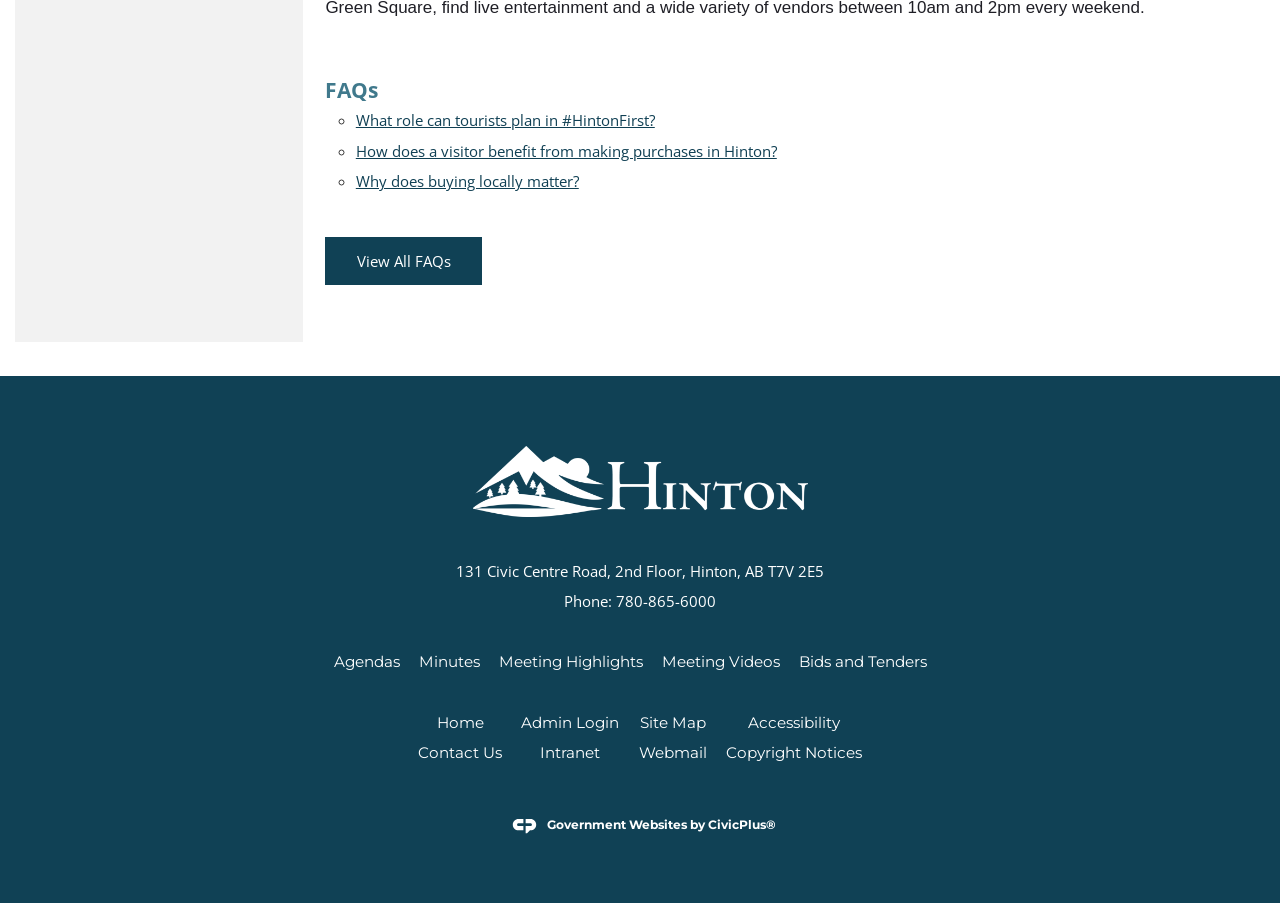Given the description "Why does buying locally matter?", provide the bounding box coordinates of the corresponding UI element.

[0.278, 0.19, 0.452, 0.212]